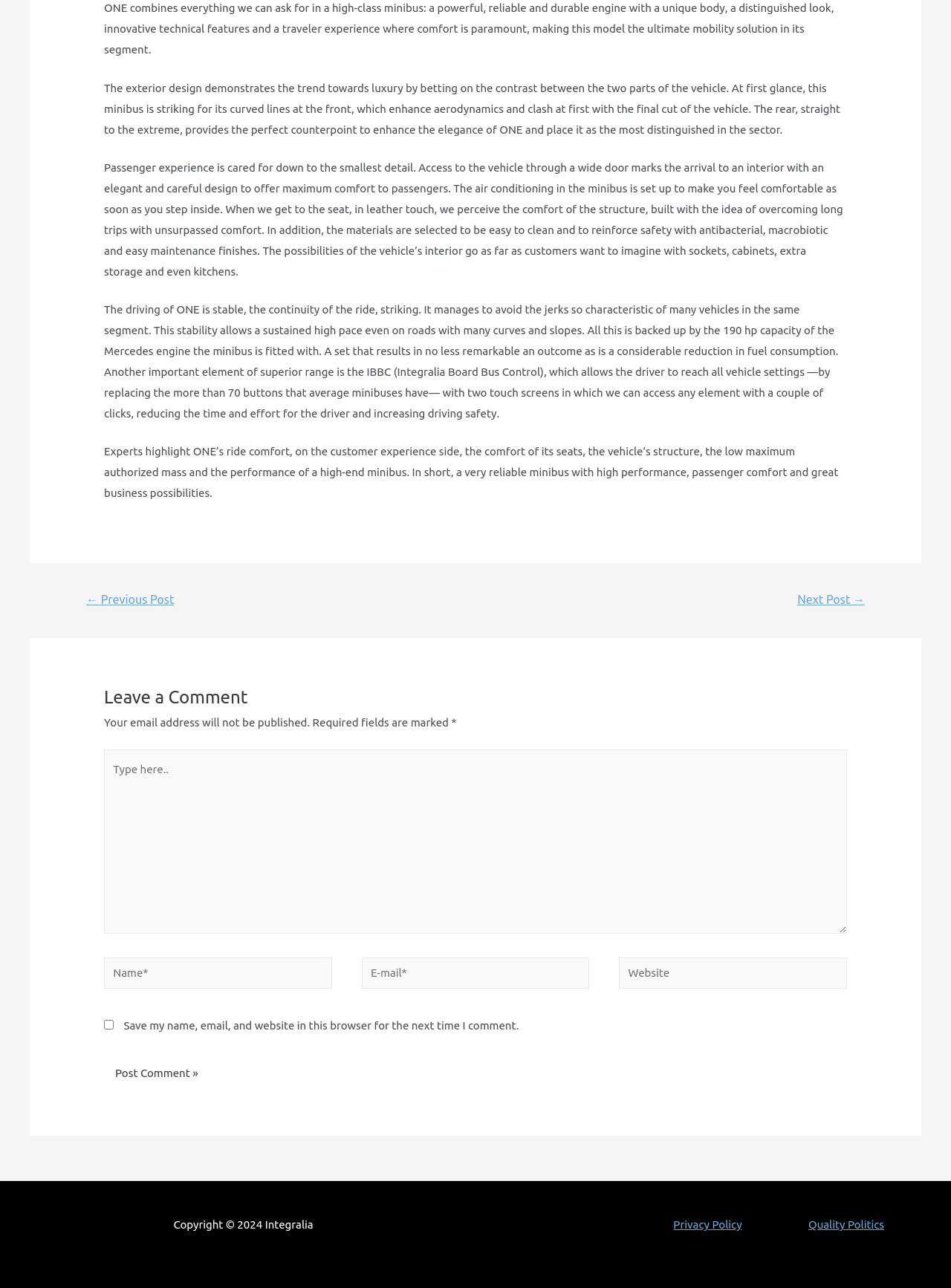Kindly respond to the following question with a single word or a brief phrase: 
What is the purpose of the IBBC?

To access vehicle settings